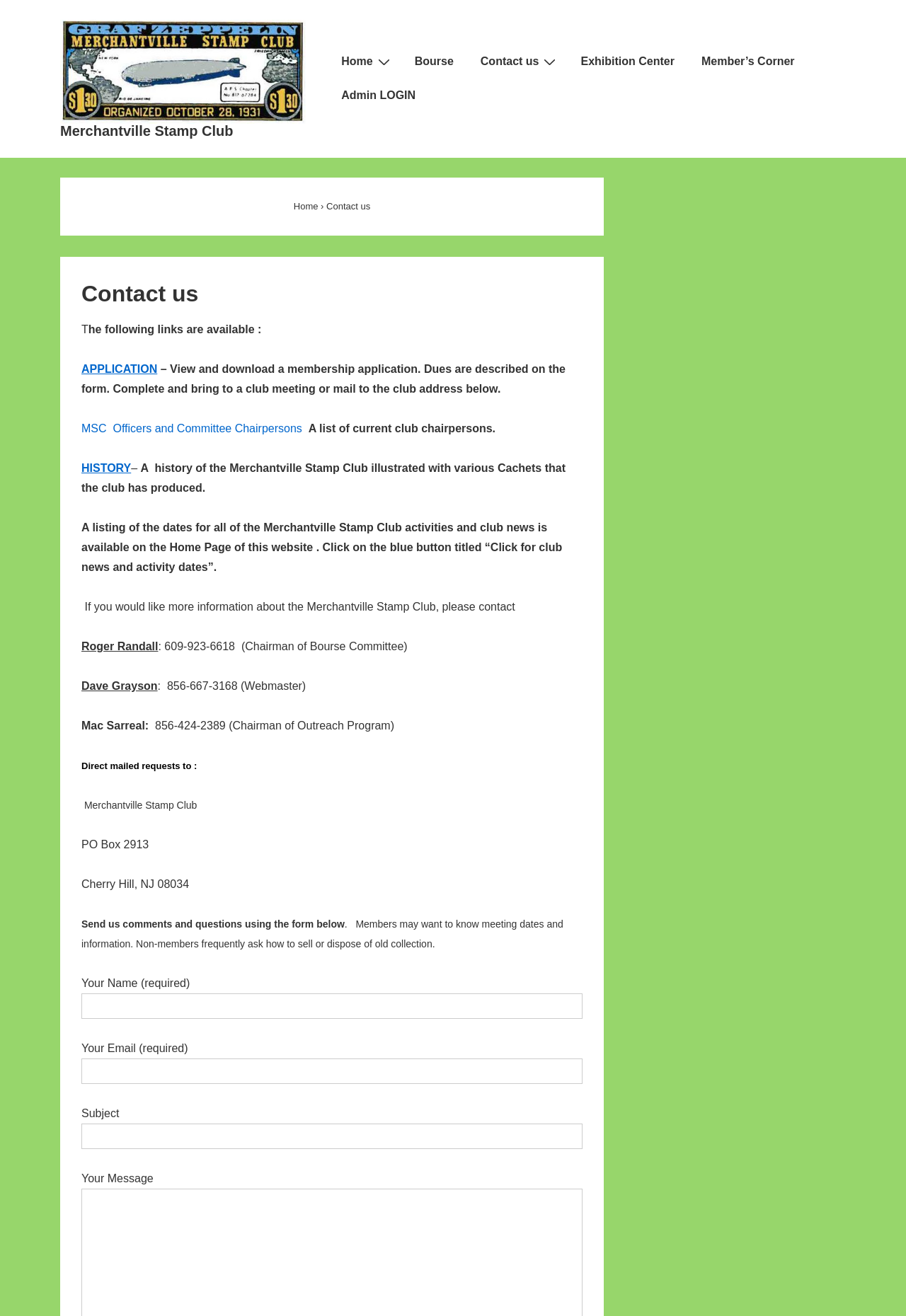Use a single word or phrase to answer the question:
What are the links available on the contact us page?

APPLICATION, MSC Officers and Committee Chairpersons, HISTORY